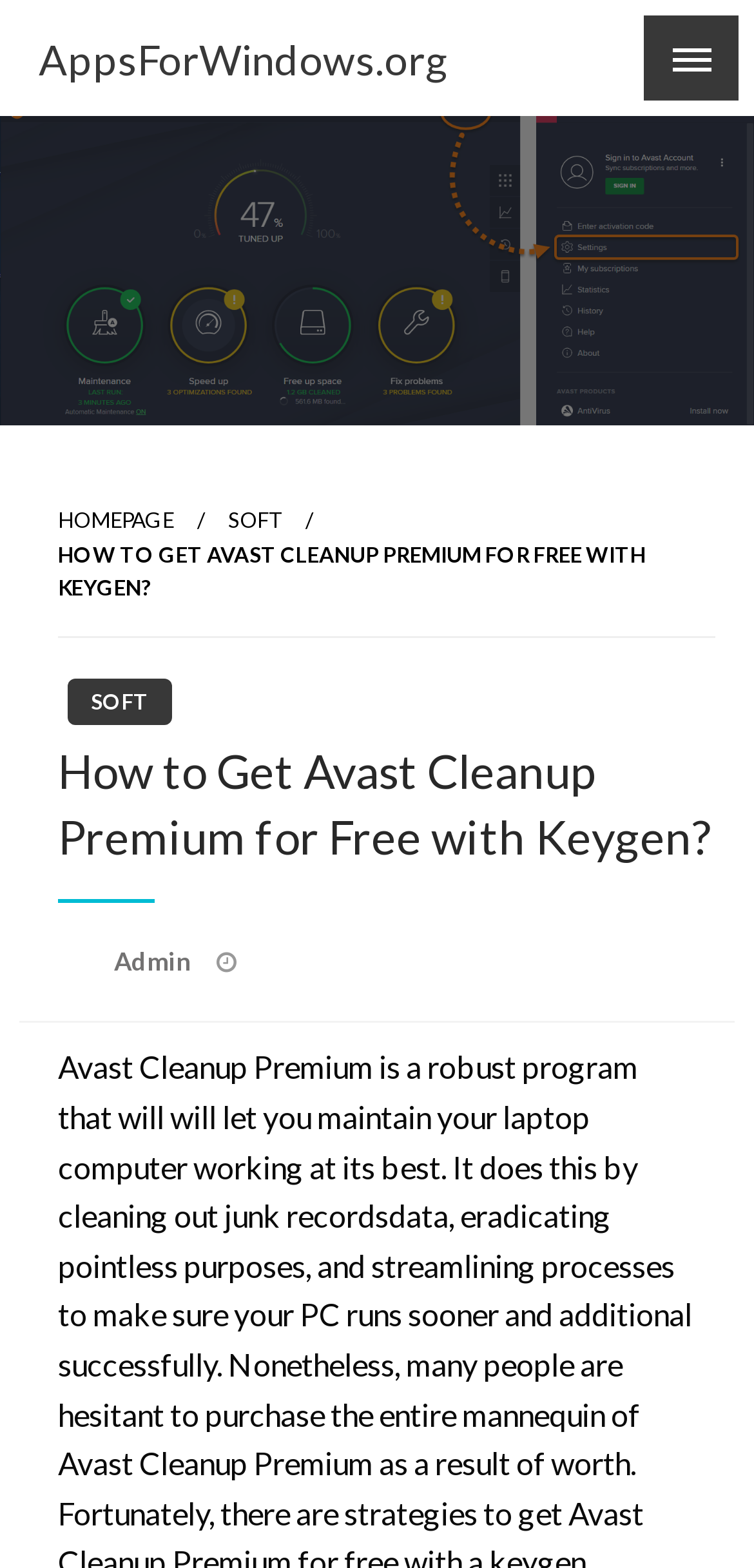Use the information in the screenshot to answer the question comprehensively: What is the topic of the article?

The topic of the article can be inferred from the title of the article, which is 'How to Get Avast Cleanup Premium for Free with Keygen?'.